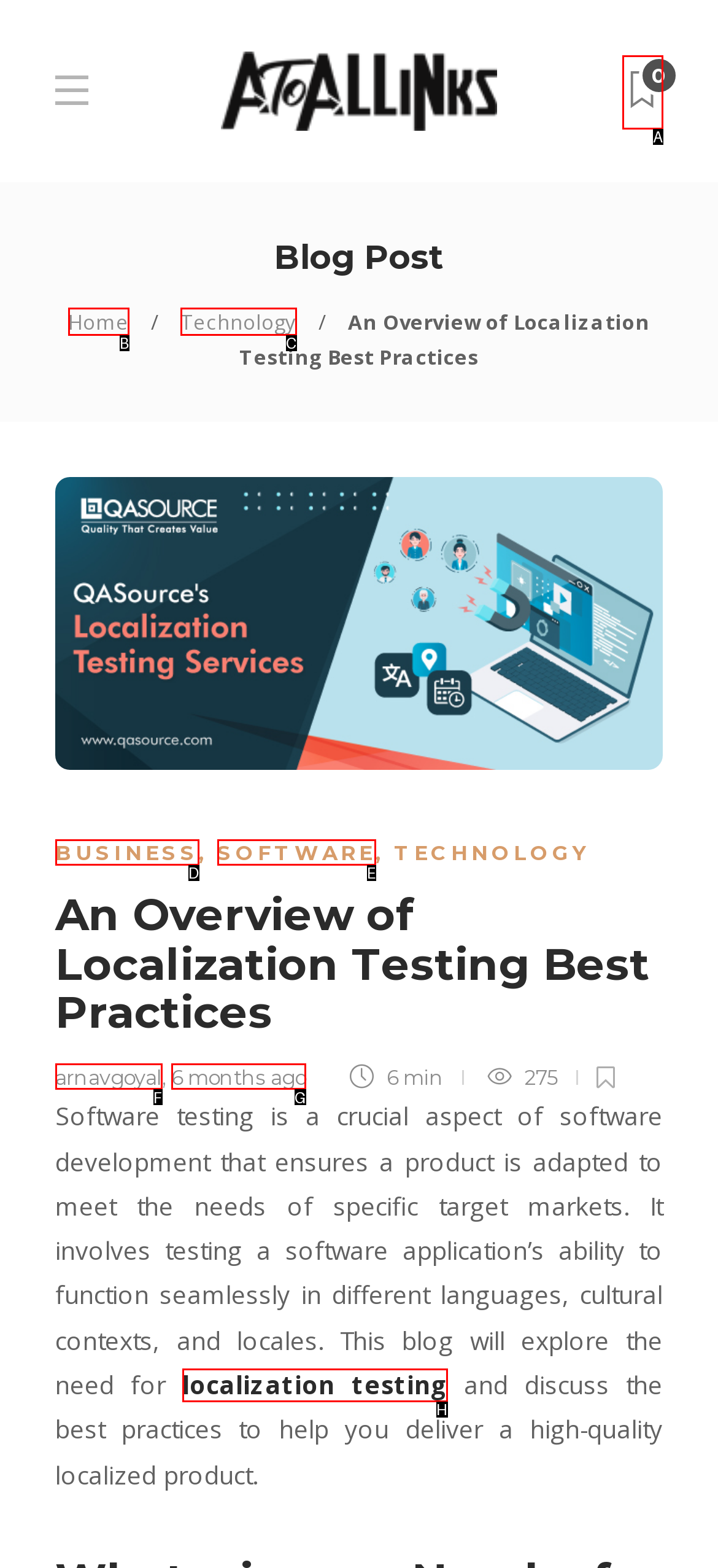Choose the option that matches the following description: 6 months ago
Reply with the letter of the selected option directly.

G